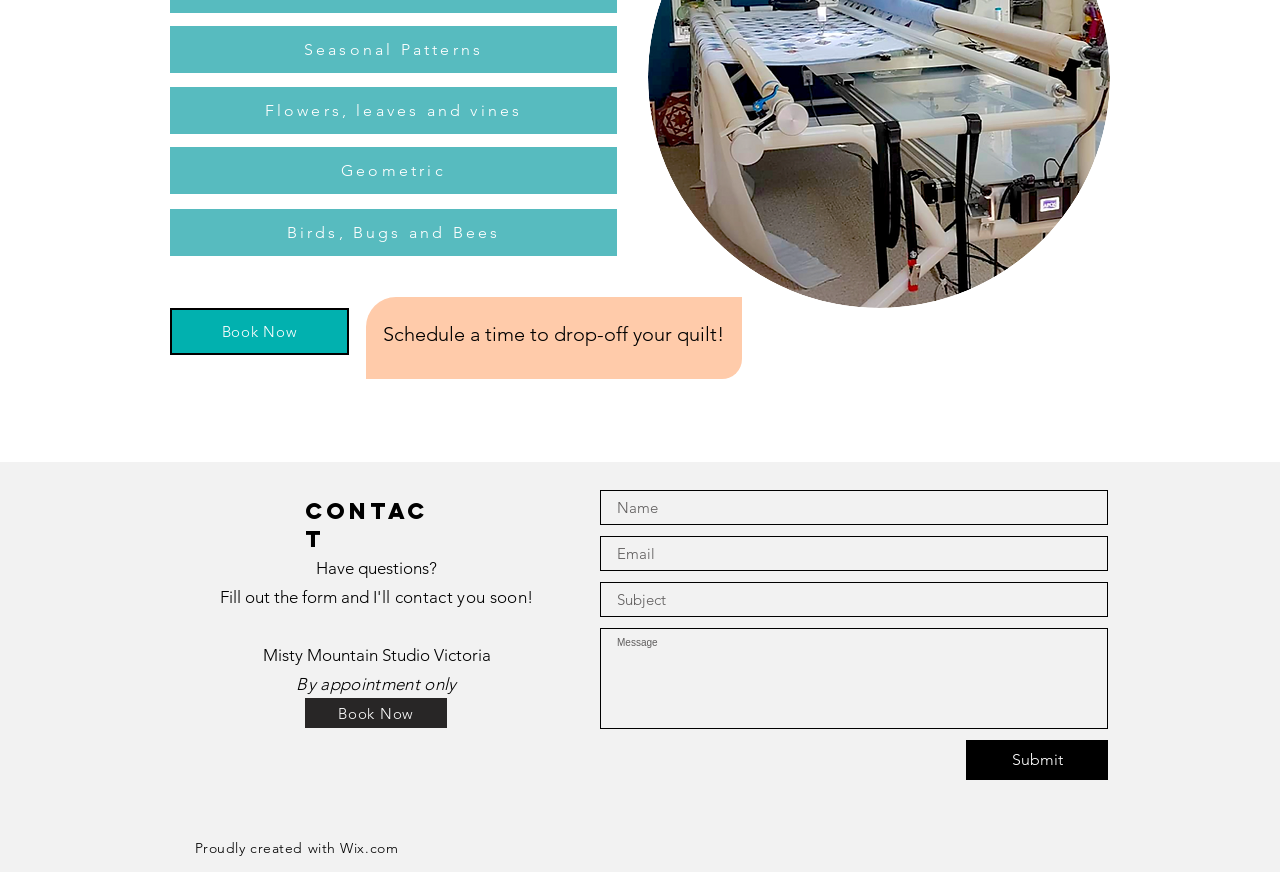Use a single word or phrase to answer the question: 
What is the purpose of the form?

To ask questions